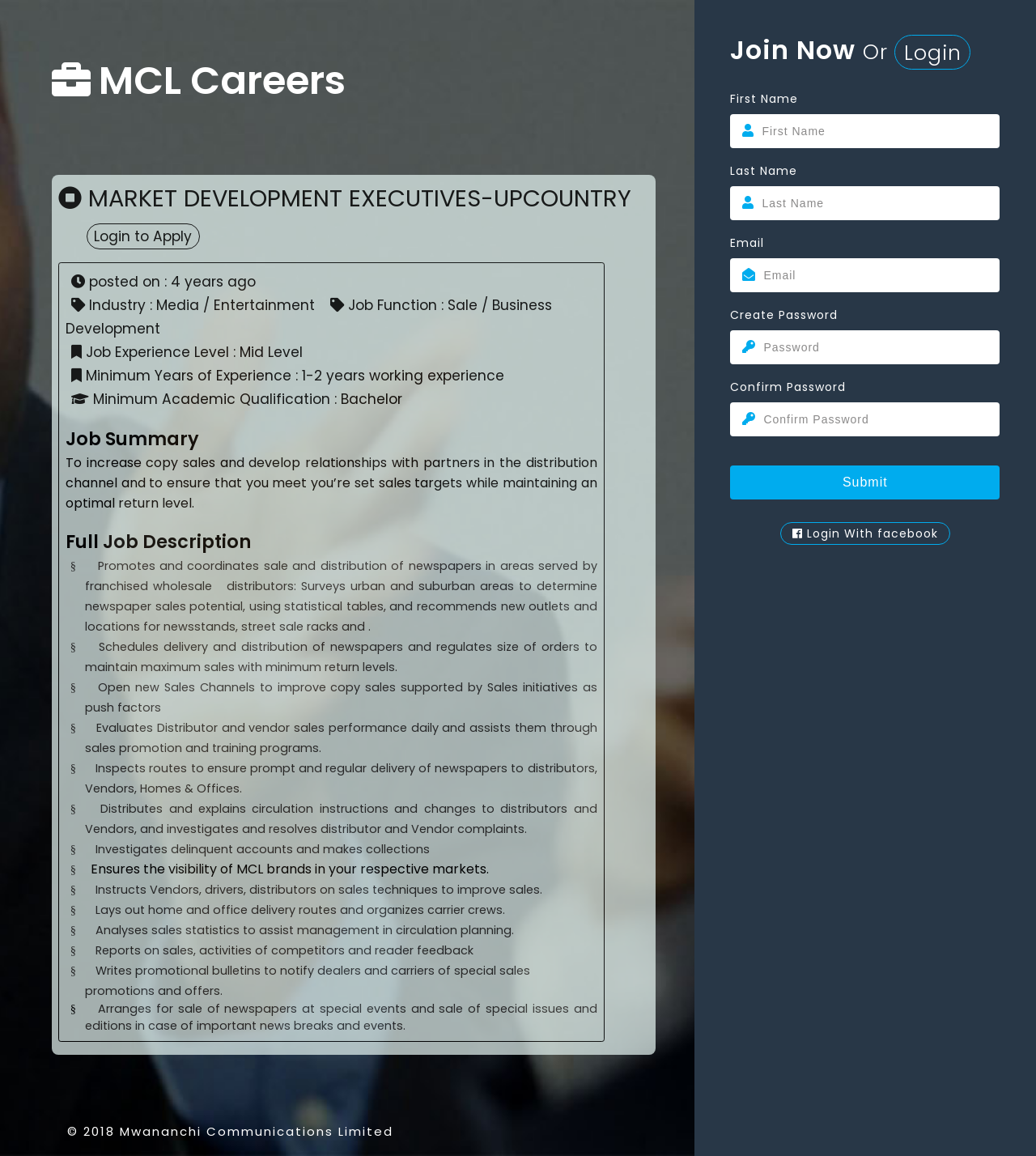Using details from the image, please answer the following question comprehensively:
How many years of experience is required for the job?

I found the answer by looking at the 'Minimum Years of Experience' section of the job description, which is located below the 'Job Experience Level' section. The text 'Minimum Years of Experience : 1-2 years working experience' indicates that the job requires 1-2 years of experience.